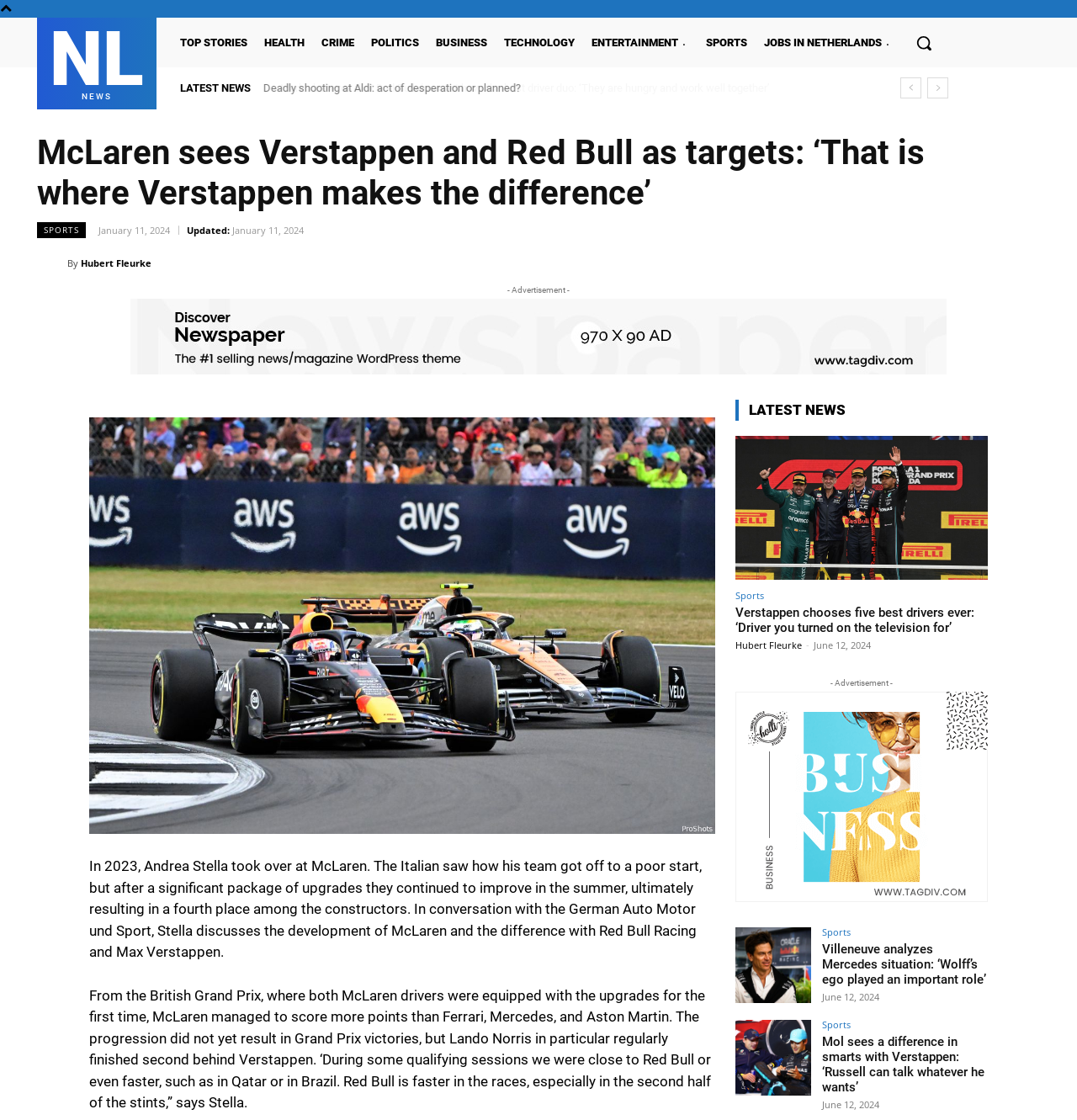What is the team mentioned in the article?
Provide a concise answer using a single word or phrase based on the image.

McLaren